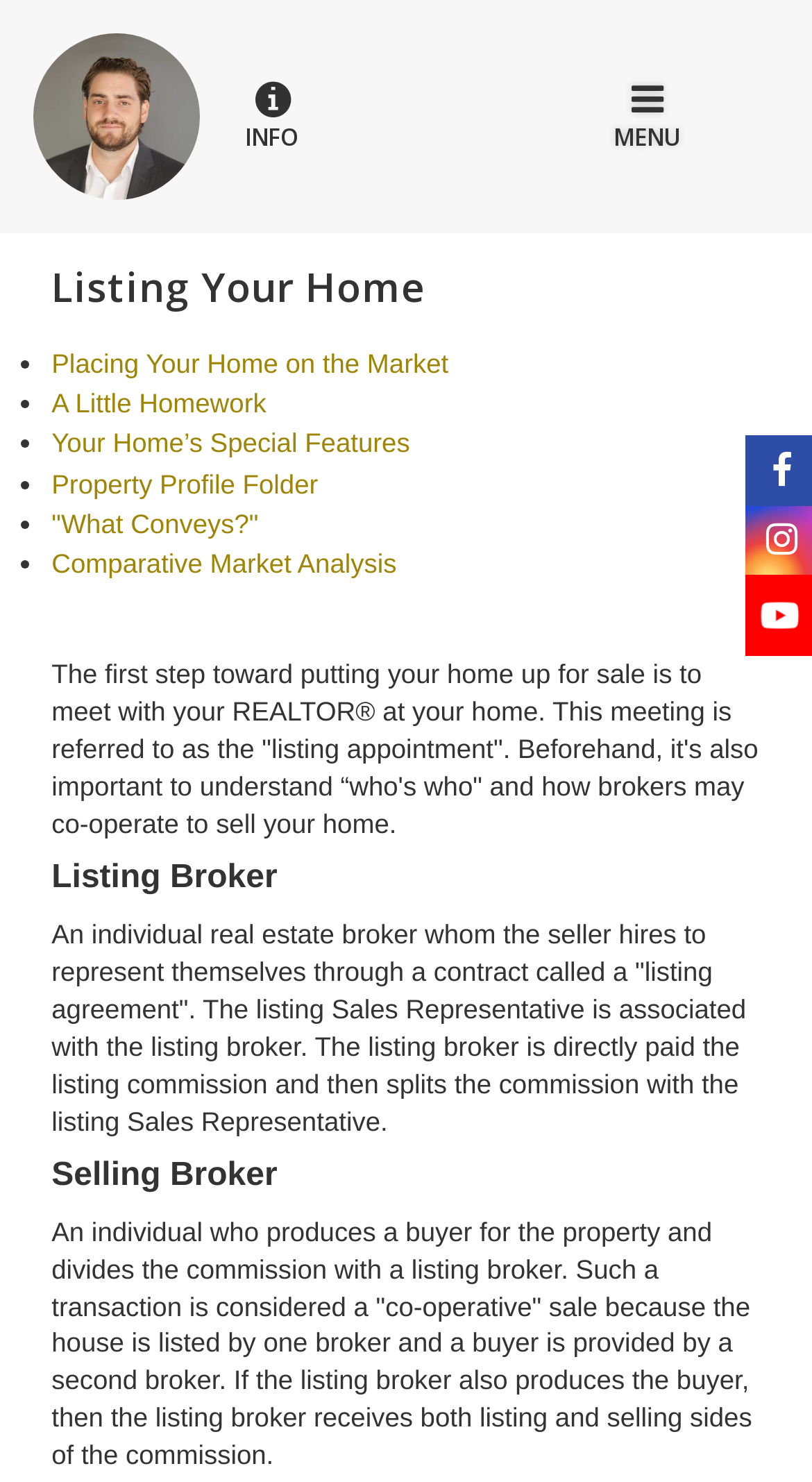Using the provided element description: "» About us", identify the bounding box coordinates. The coordinates should be four floats between 0 and 1 in the order [left, top, right, bottom].

None